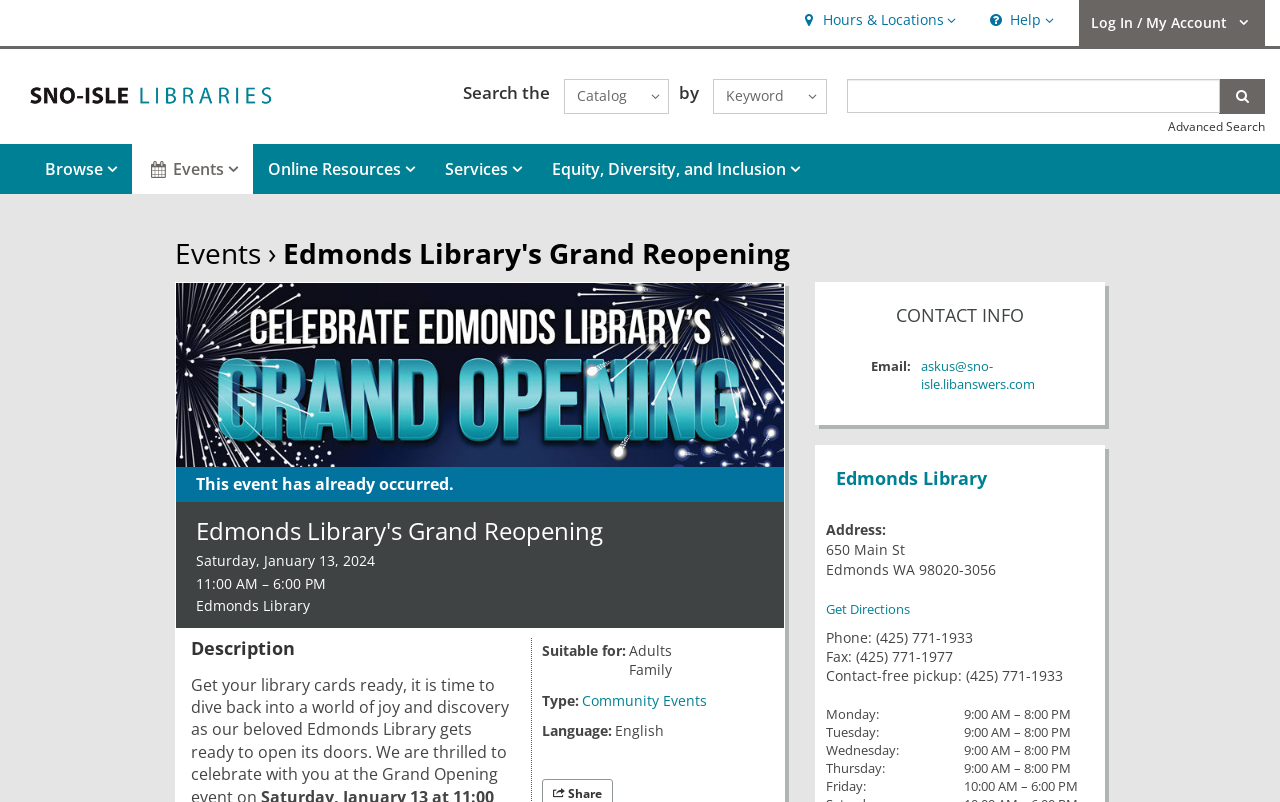Please locate the bounding box coordinates for the element that should be clicked to achieve the following instruction: "Get directions to Edmonds Library". Ensure the coordinates are given as four float numbers between 0 and 1, i.e., [left, top, right, bottom].

[0.645, 0.748, 0.711, 0.77]